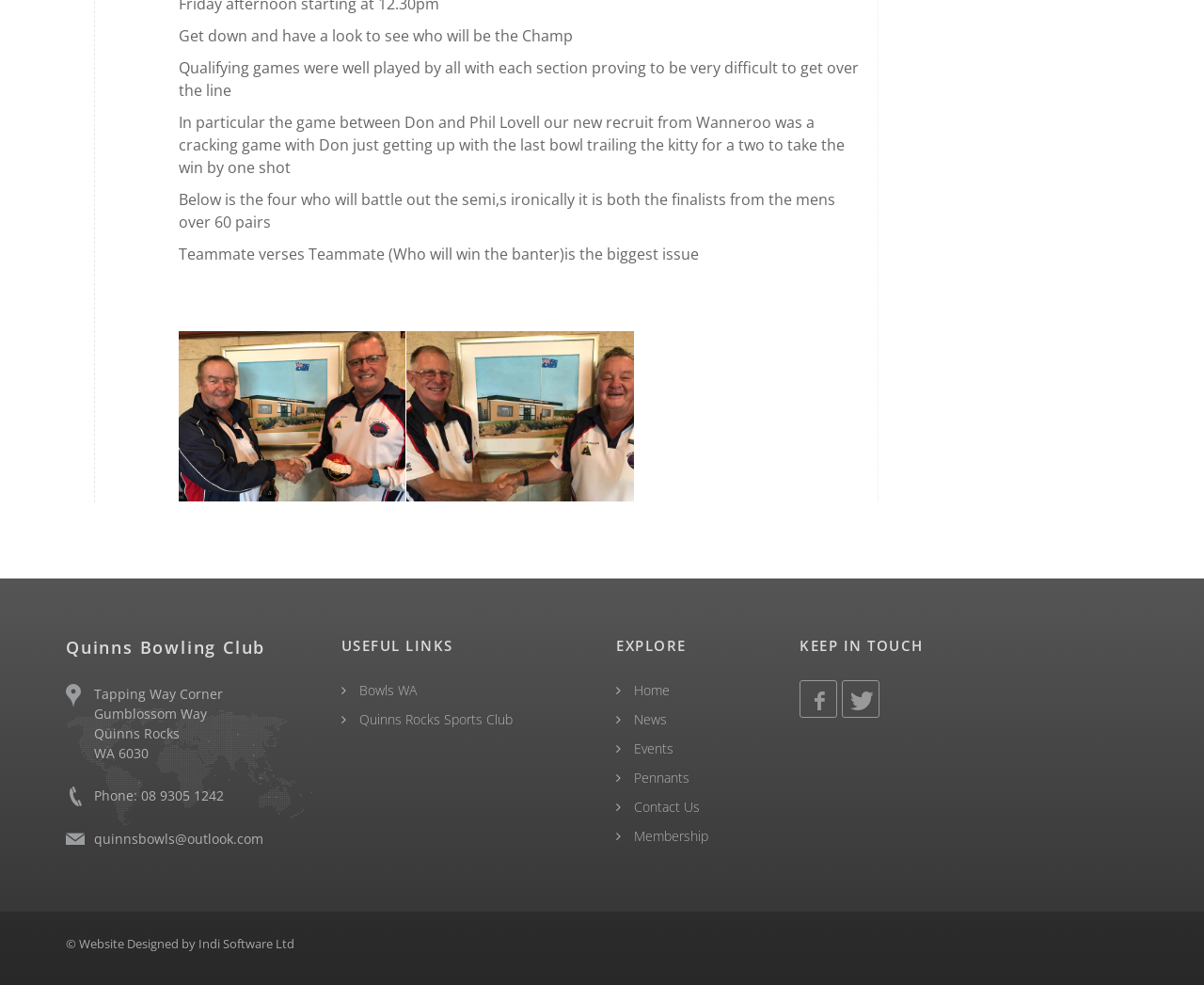Point out the bounding box coordinates of the section to click in order to follow this instruction: "View Profile of Borgmage".

None